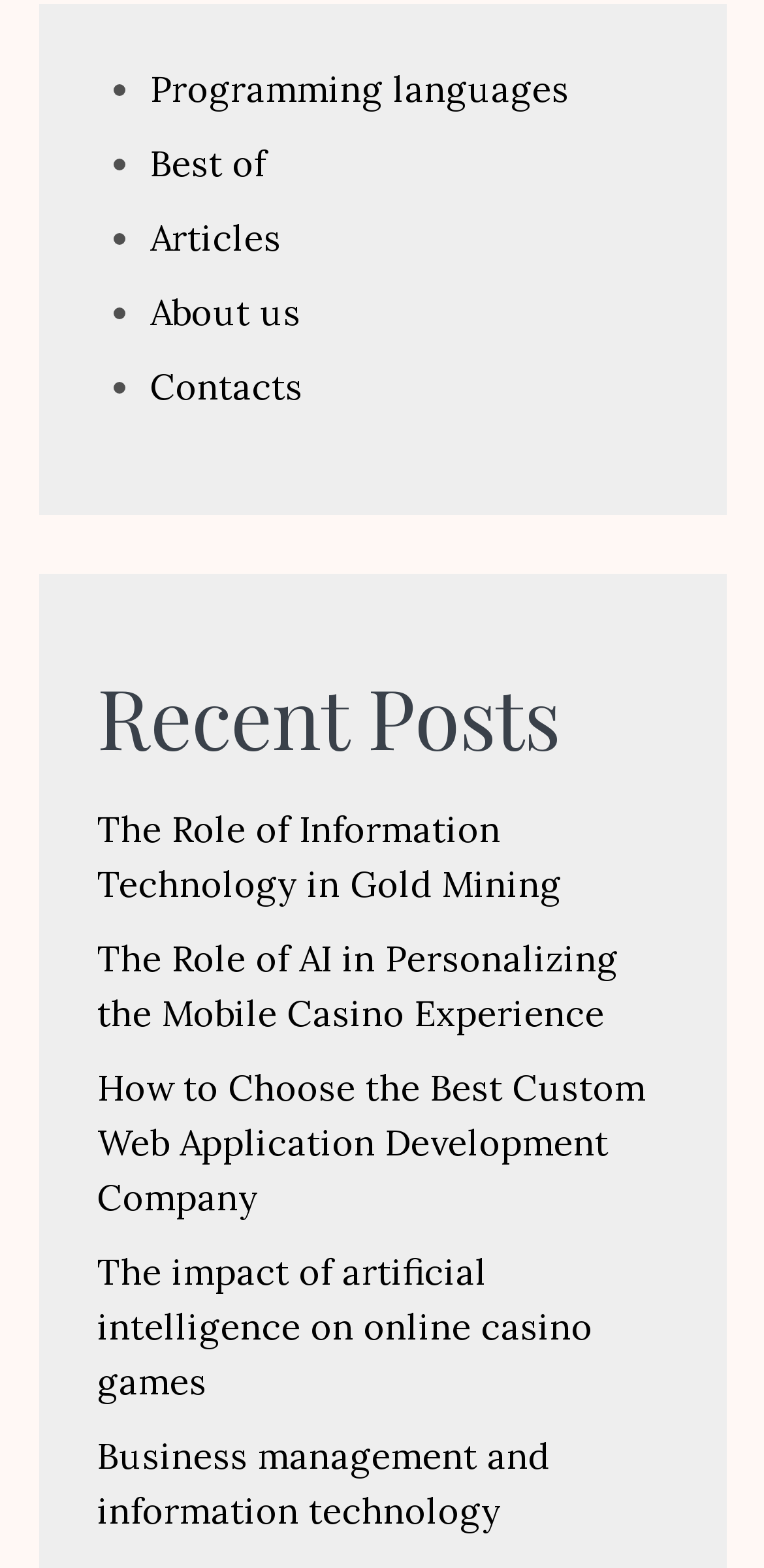Please find the bounding box coordinates of the section that needs to be clicked to achieve this instruction: "Click on Programming languages".

[0.196, 0.042, 0.745, 0.071]